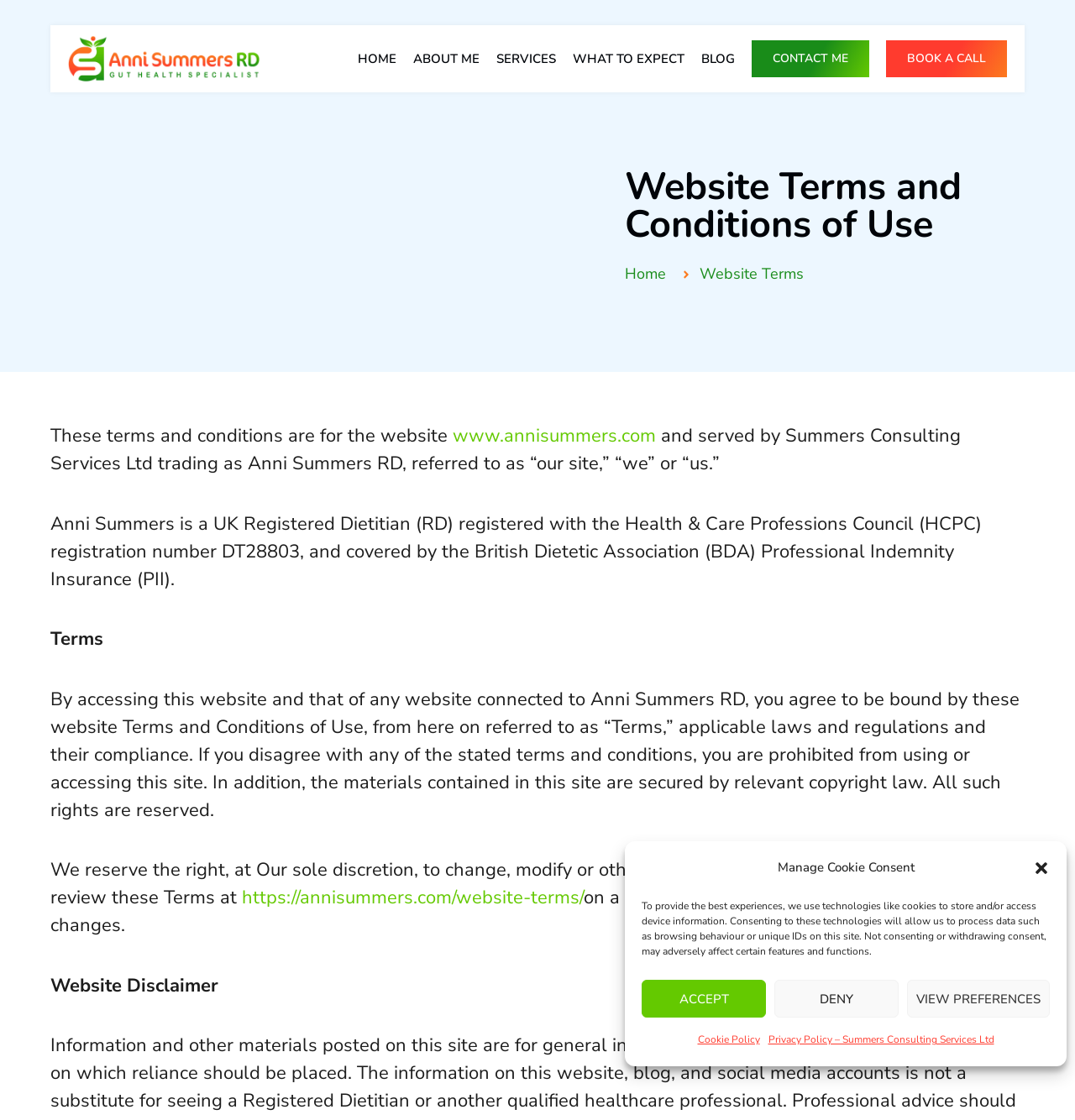Please identify the coordinates of the bounding box that should be clicked to fulfill this instruction: "Click the 'Cookie Policy' link".

[0.649, 0.916, 0.707, 0.941]